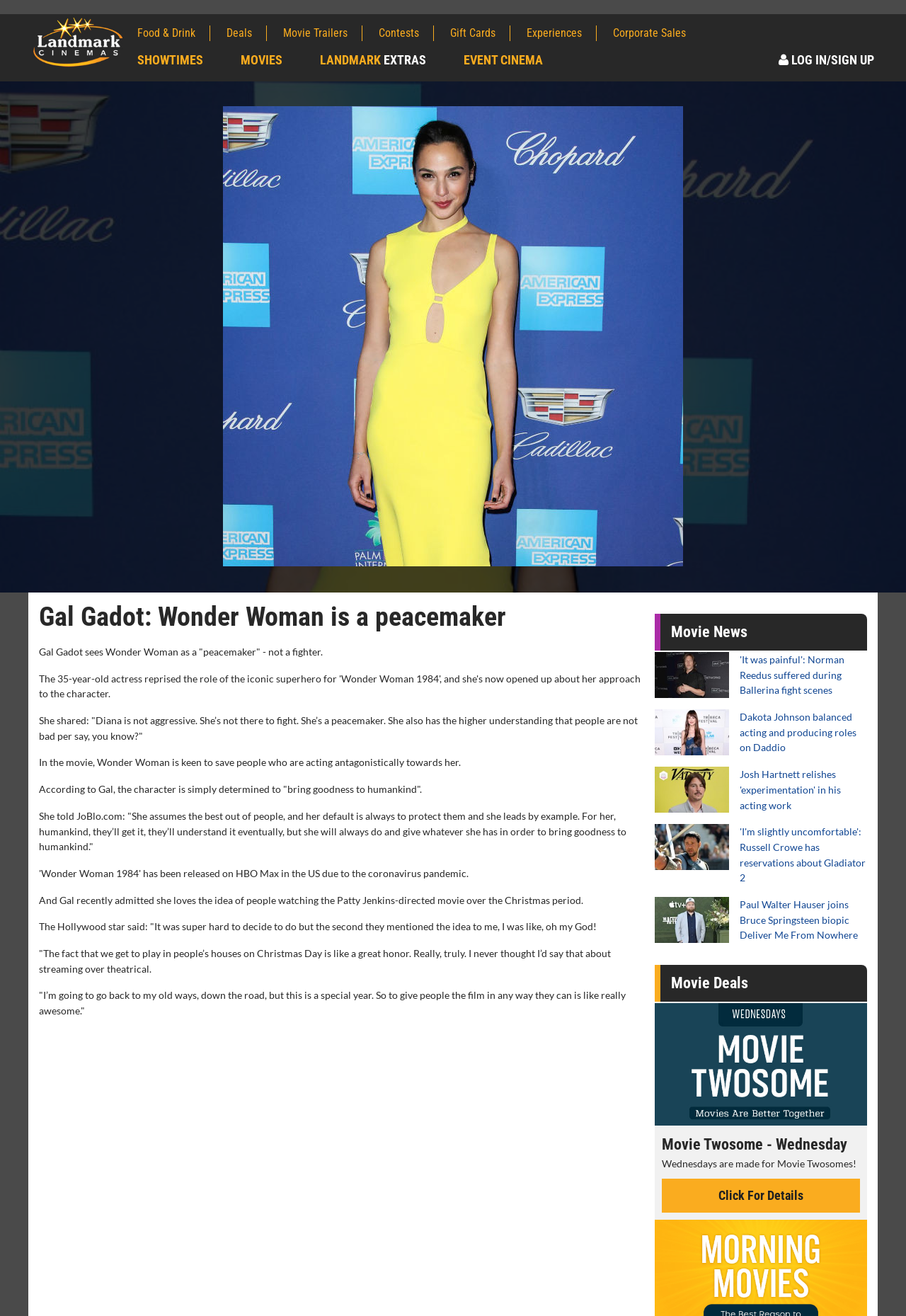What is the name of the website?
Identify the answer in the screenshot and reply with a single word or phrase.

Landmark Cinemas